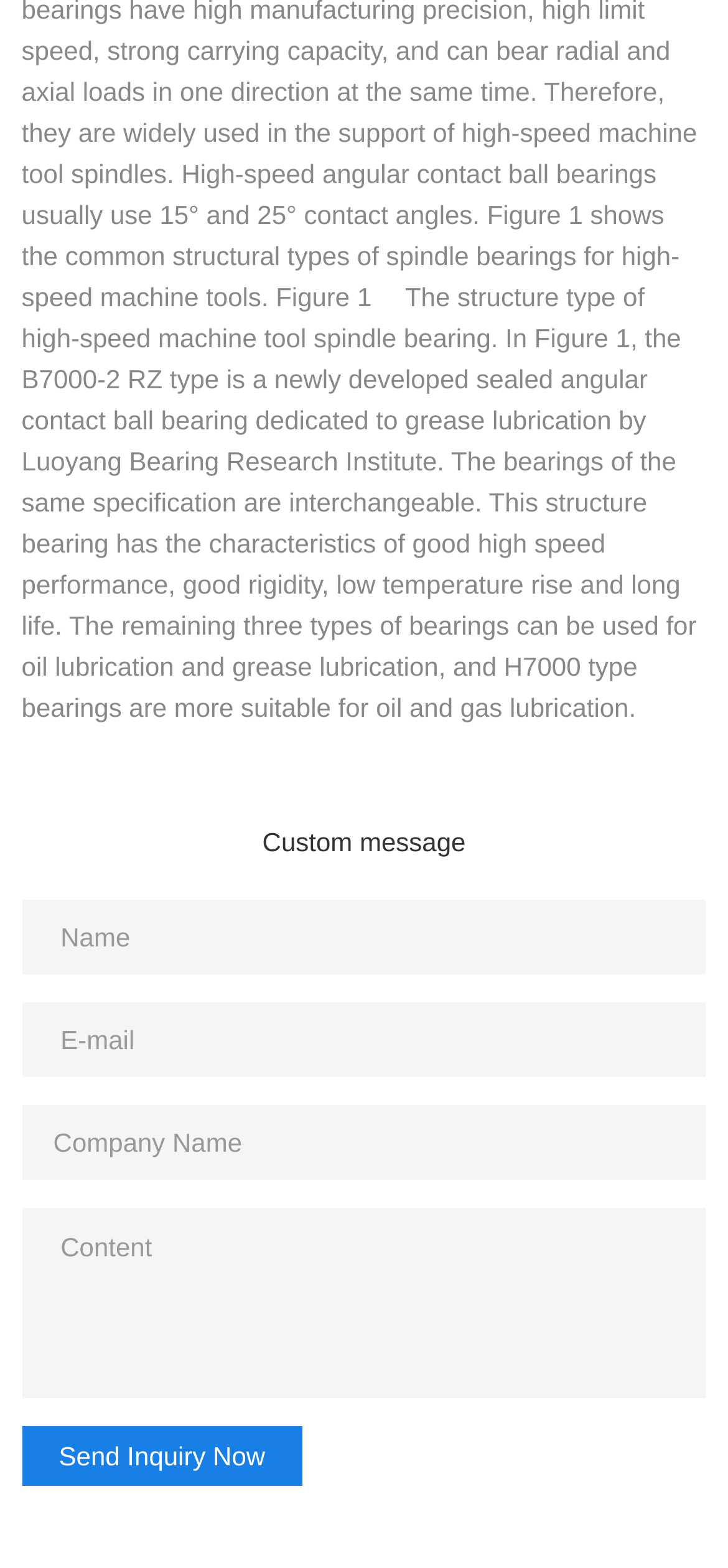Extract the bounding box of the UI element described as: "name="companyname" placeholder="Company Name"".

[0.03, 0.705, 0.97, 0.753]